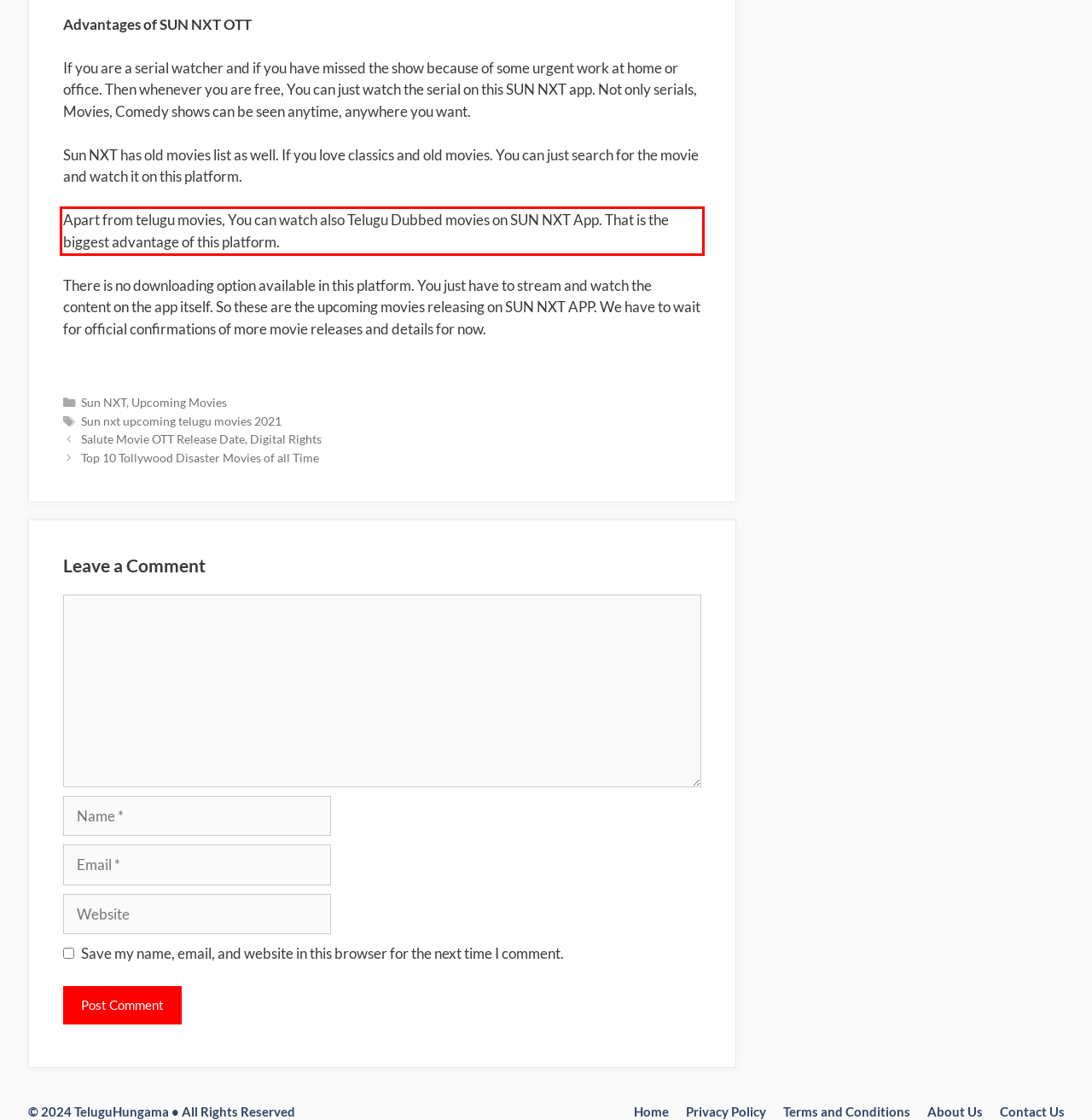Identify the red bounding box in the webpage screenshot and perform OCR to generate the text content enclosed.

Apart from telugu movies, You can watch also Telugu Dubbed movies on SUN NXT App. That is the biggest advantage of this platform.